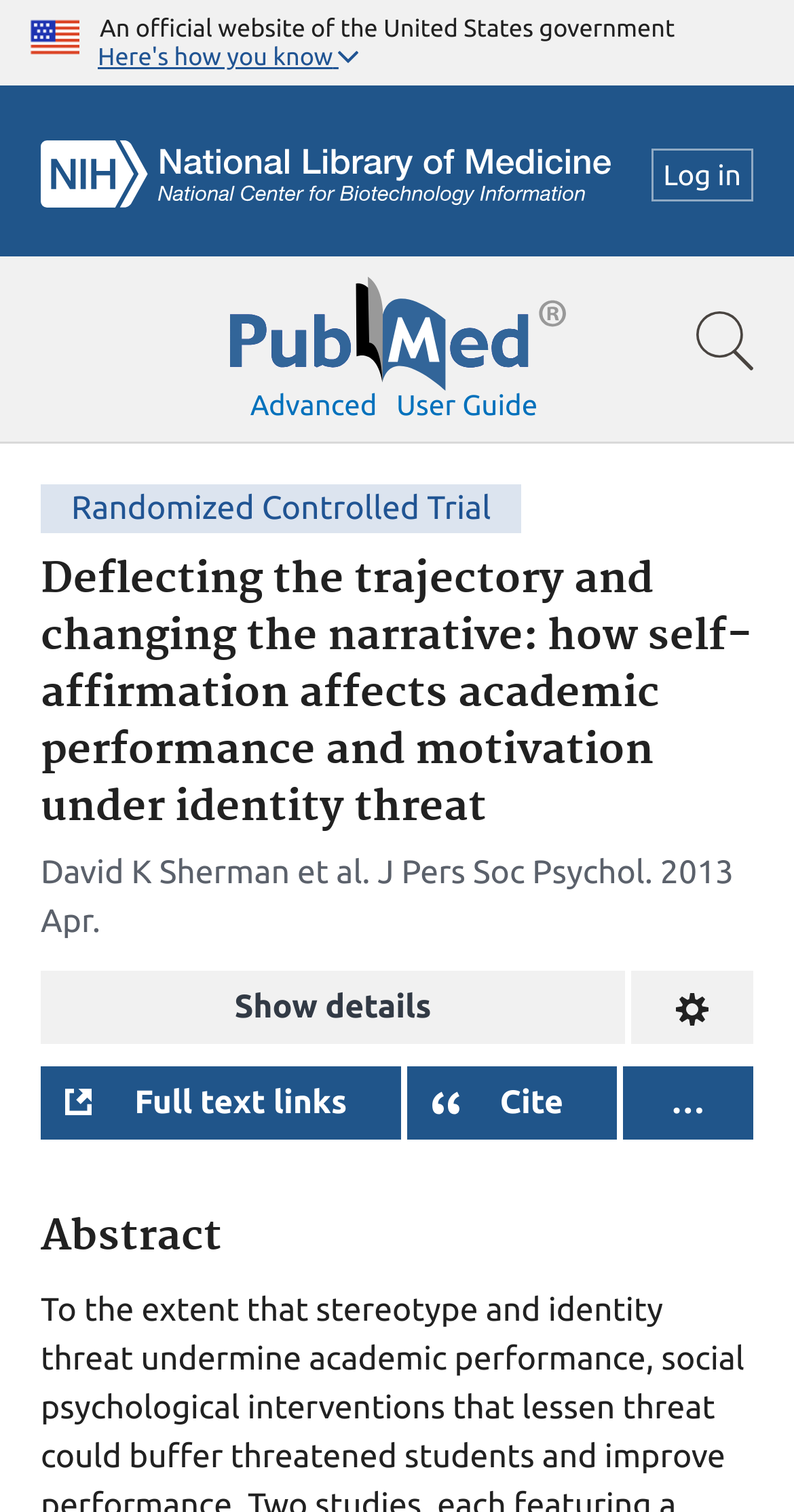Identify the bounding box coordinates of the clickable section necessary to follow the following instruction: "View full text links". The coordinates should be presented as four float numbers from 0 to 1, i.e., [left, top, right, bottom].

[0.051, 0.705, 0.504, 0.753]